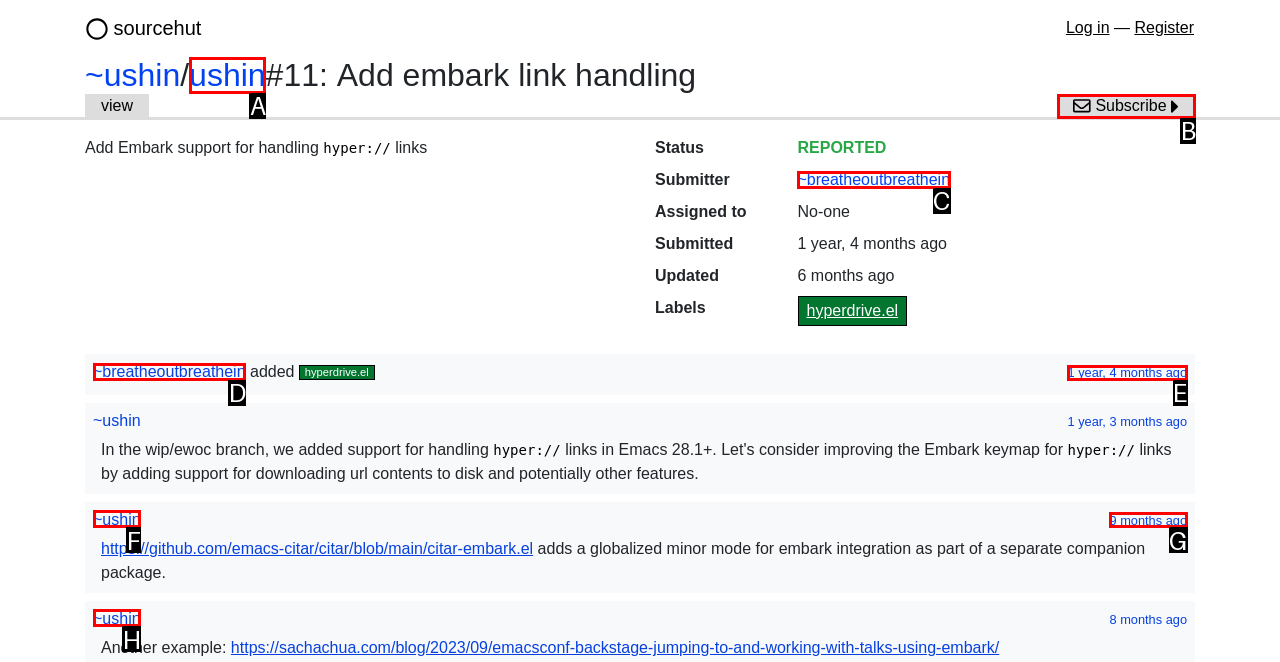Decide which HTML element to click to complete the task: Subscribe Provide the letter of the appropriate option.

B